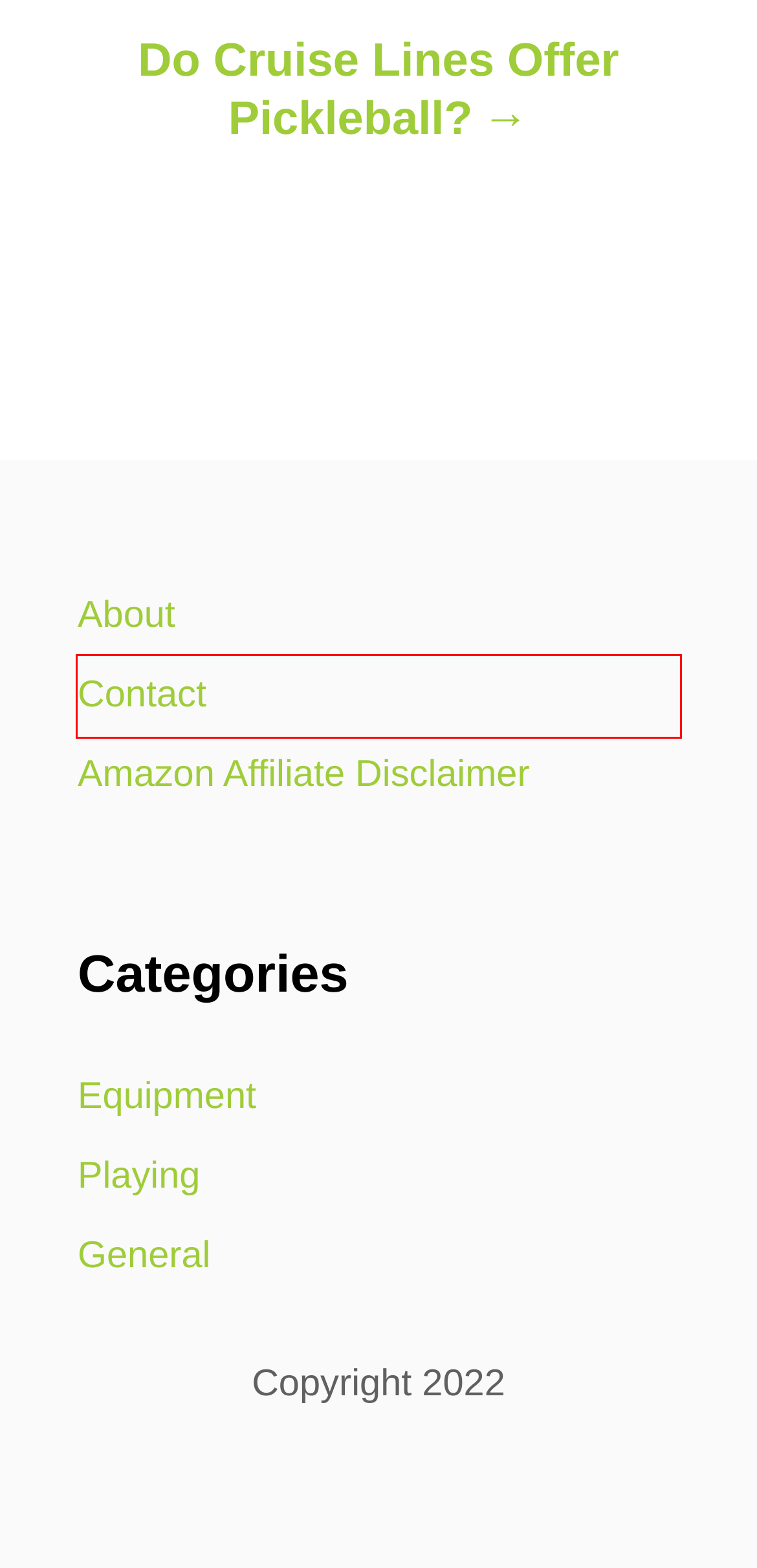Please examine the screenshot provided, which contains a red bounding box around a UI element. Select the webpage description that most accurately describes the new page displayed after clicking the highlighted element. Here are the candidates:
A. Amazon Affiliate Disclaimer - PickleVine.com
B. Contact - PickleVine.com
C. General - PickleVine.com
D. Do Cruise Lines Offer Pickleball? - PickleVine.com
E. Is Pickleball a Professional Sport? If So, How Much Do Pickleball Pros Make? - PickleVine.com
F. Playing Pickleball - PickleVine.com
G. About - PickleVine.com
H. Pickleball Paddles - PickleVine.com

B